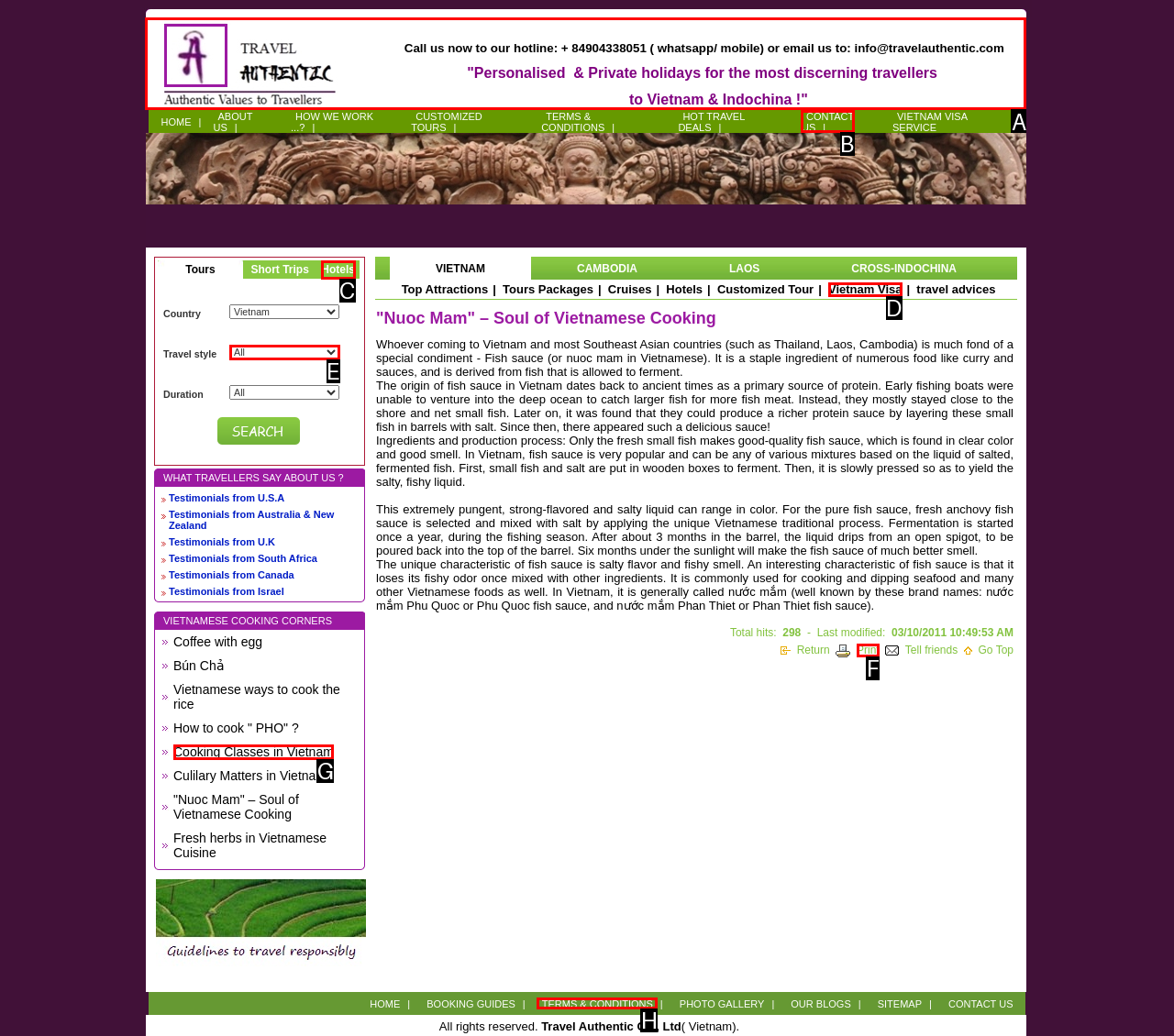Identify the correct UI element to click to follow this instruction: Call the hotline
Respond with the letter of the appropriate choice from the displayed options.

A